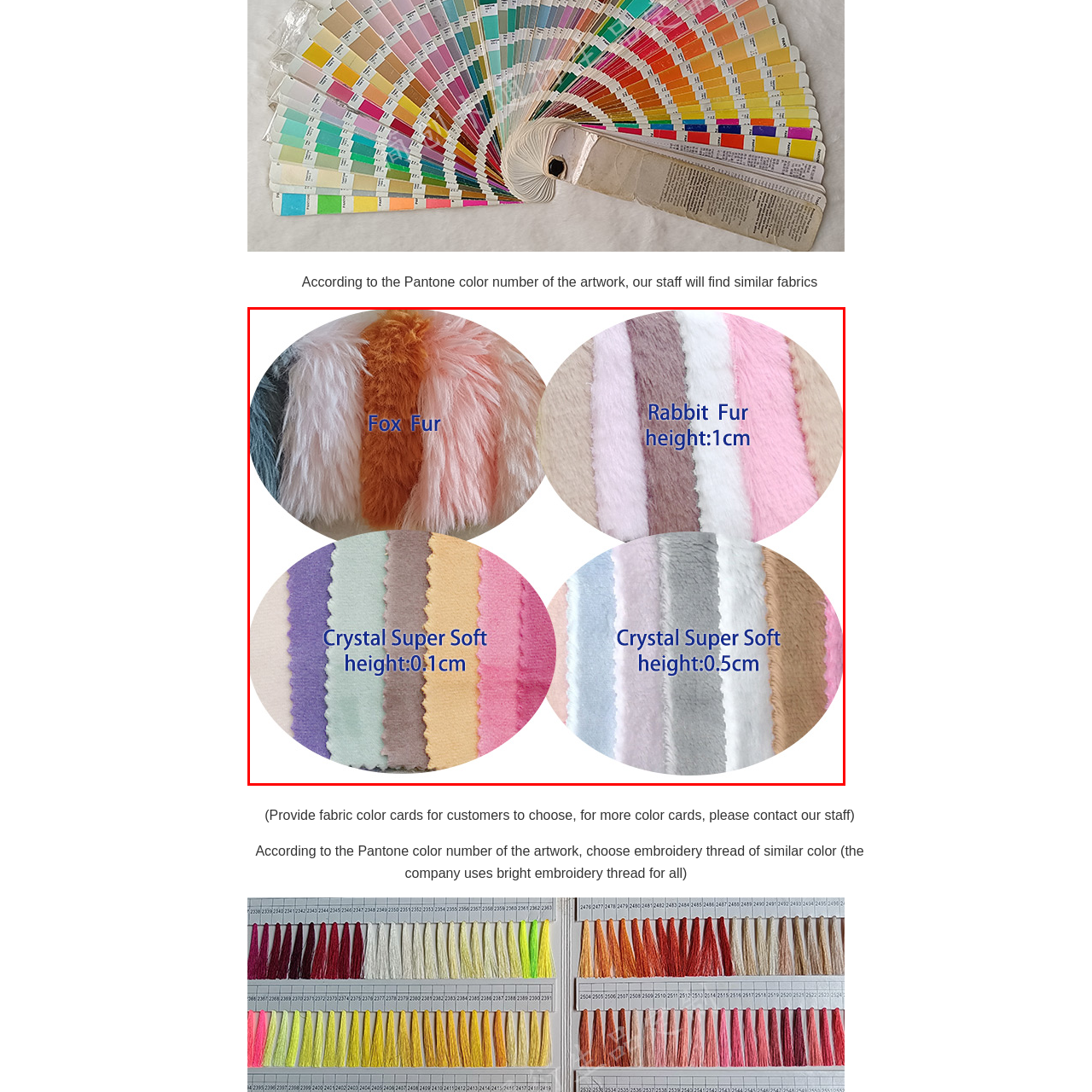What is the height of the 'Rabbit Fur' fabric?
Please analyze the image within the red bounding box and respond with a detailed answer to the question.

The caption specifically mentions that the 'Rabbit Fur' fabric has a height of 1 cm, indicating its thickness.